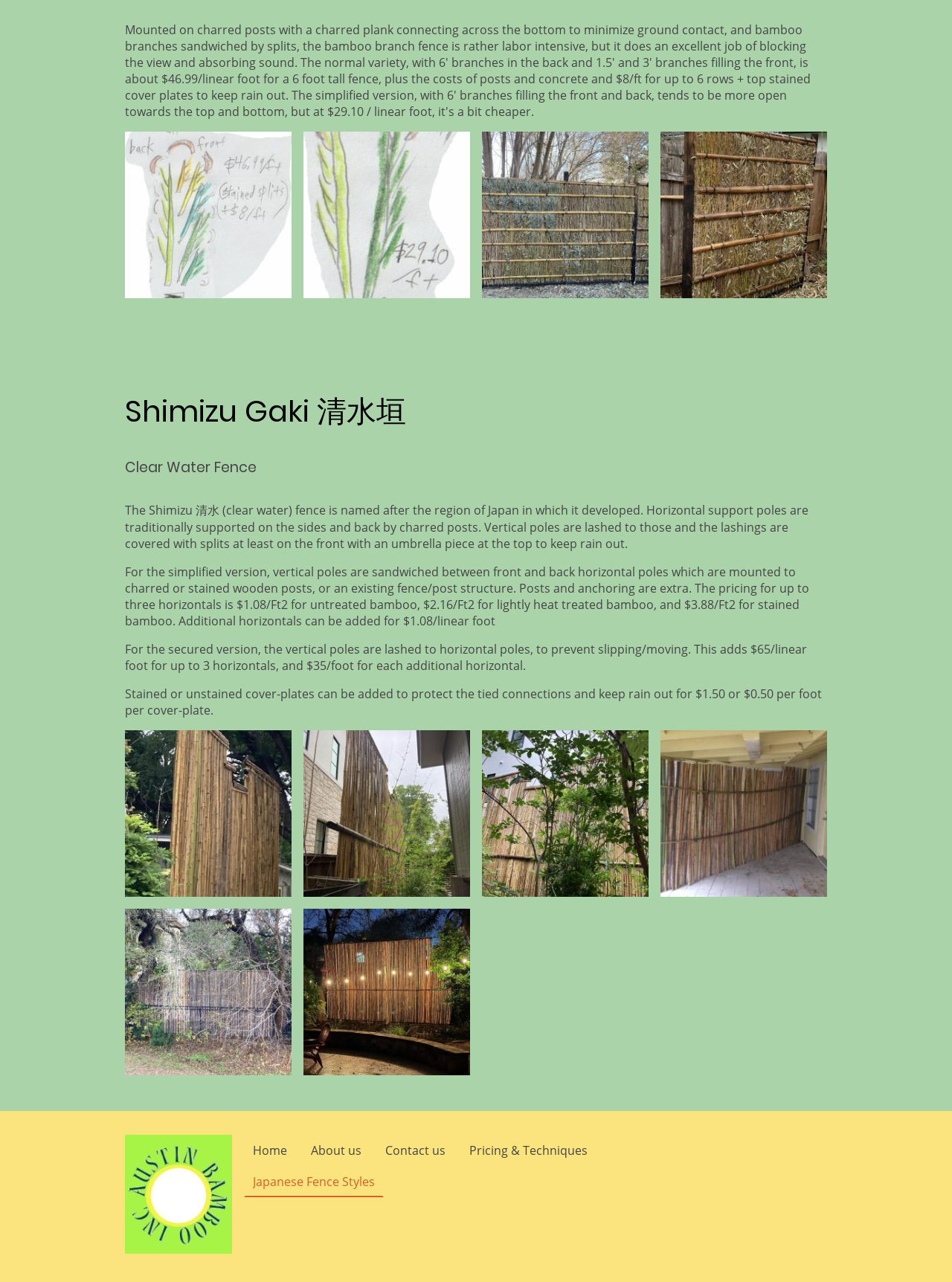Locate and provide the bounding box coordinates for the HTML element that matches this description: "Pricing & Techniques".

[0.485, 0.886, 0.625, 0.908]